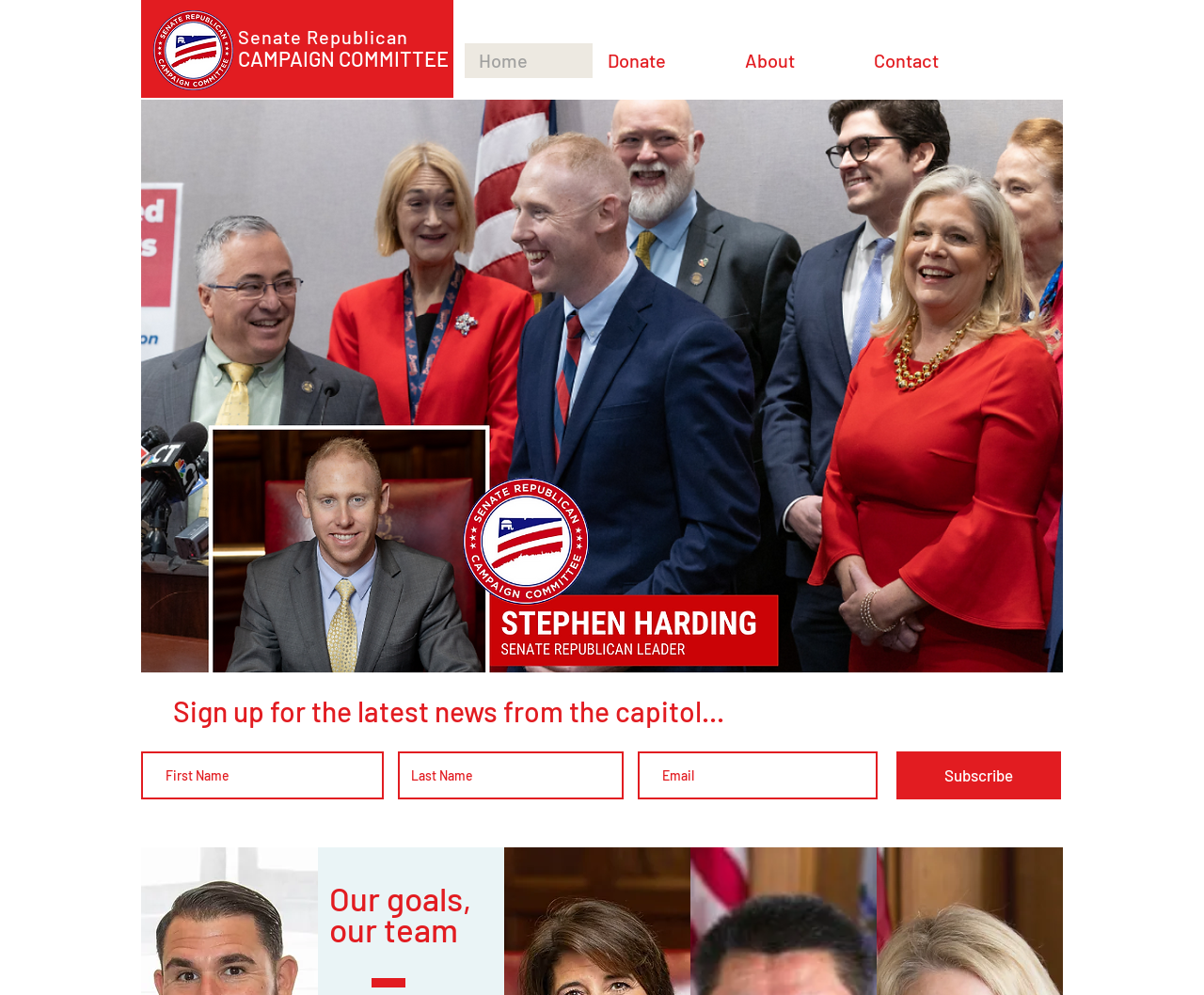Determine the bounding box coordinates for the clickable element to execute this instruction: "Click Our Cattle". Provide the coordinates as four float numbers between 0 and 1, i.e., [left, top, right, bottom].

None